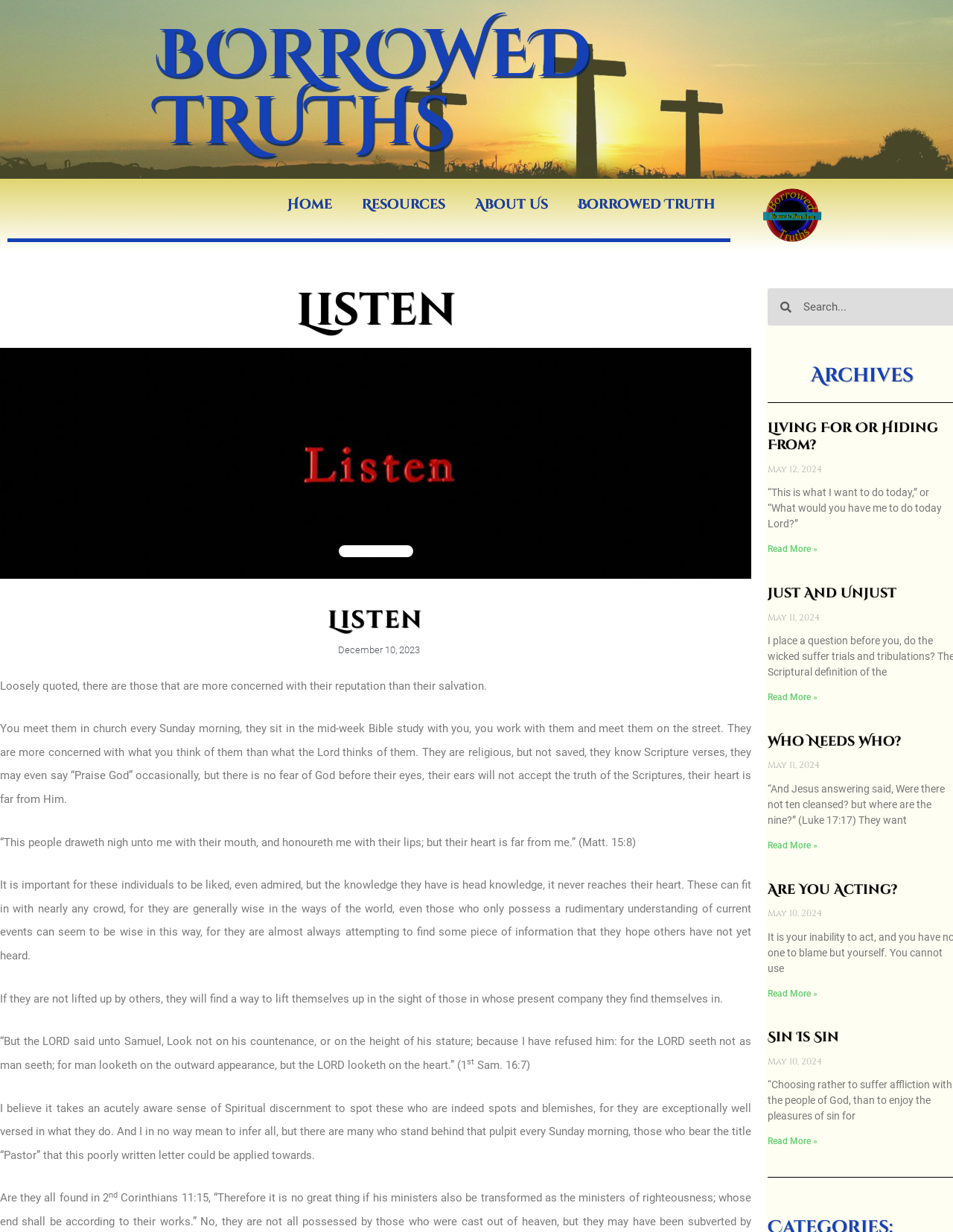Give a one-word or short phrase answer to the question: 
What is the Bible verse mentioned in the text?

Matt. 15:8